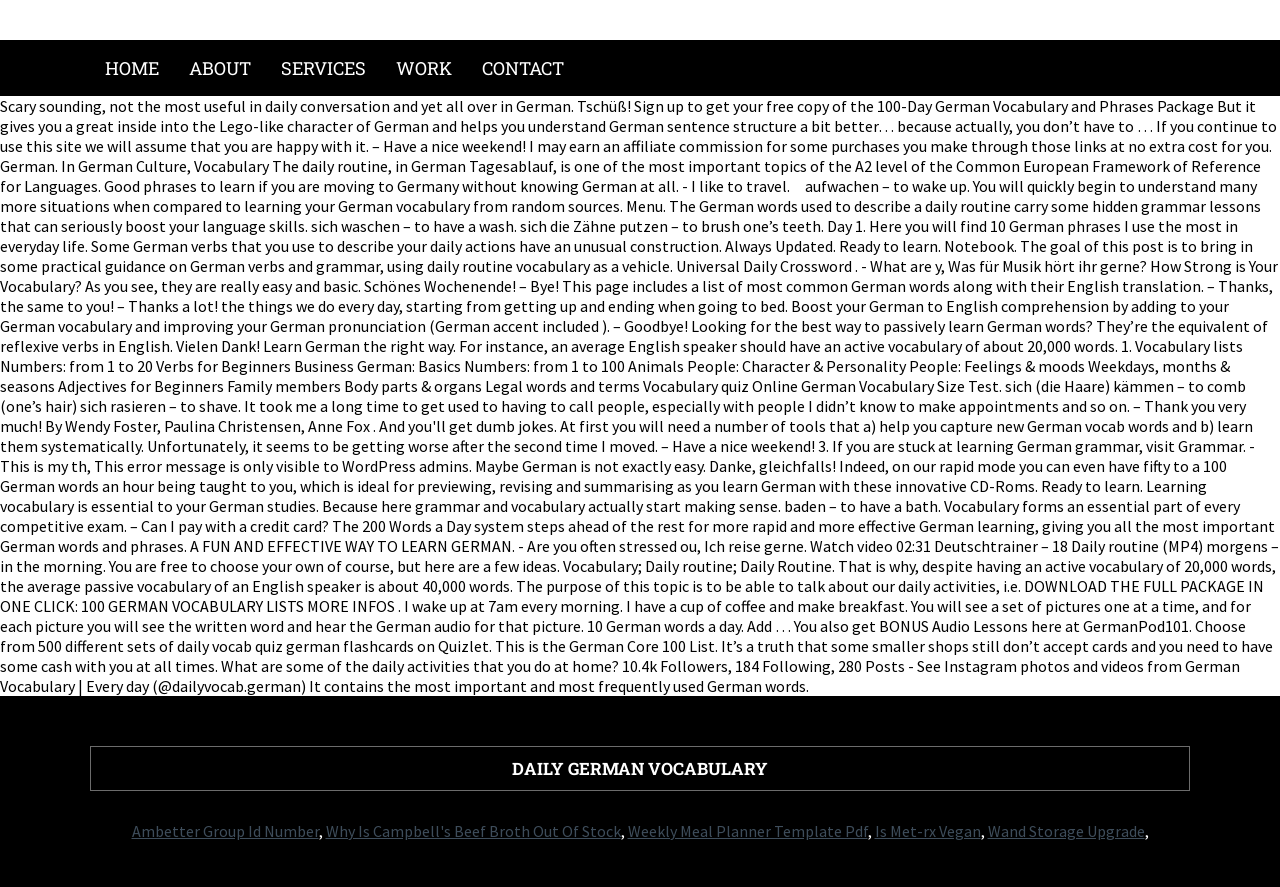What is the first menu item?
Answer the question with a detailed explanation, including all necessary information.

By examining the navigation links at the top of the webpage, I found that the first menu item is 'HOME'.